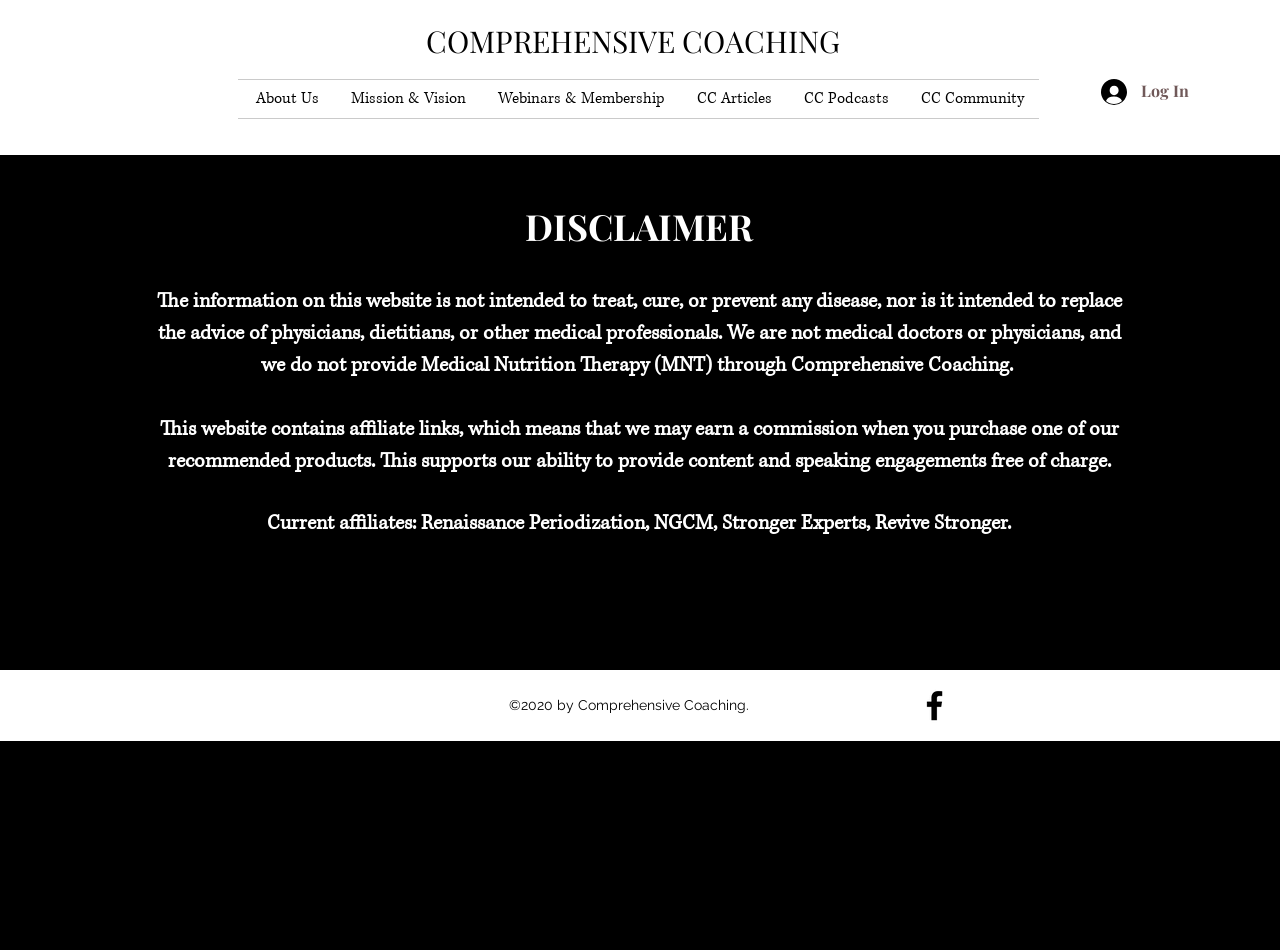What is the purpose of the website?
Answer the question using a single word or phrase, according to the image.

Comprehensive Coaching